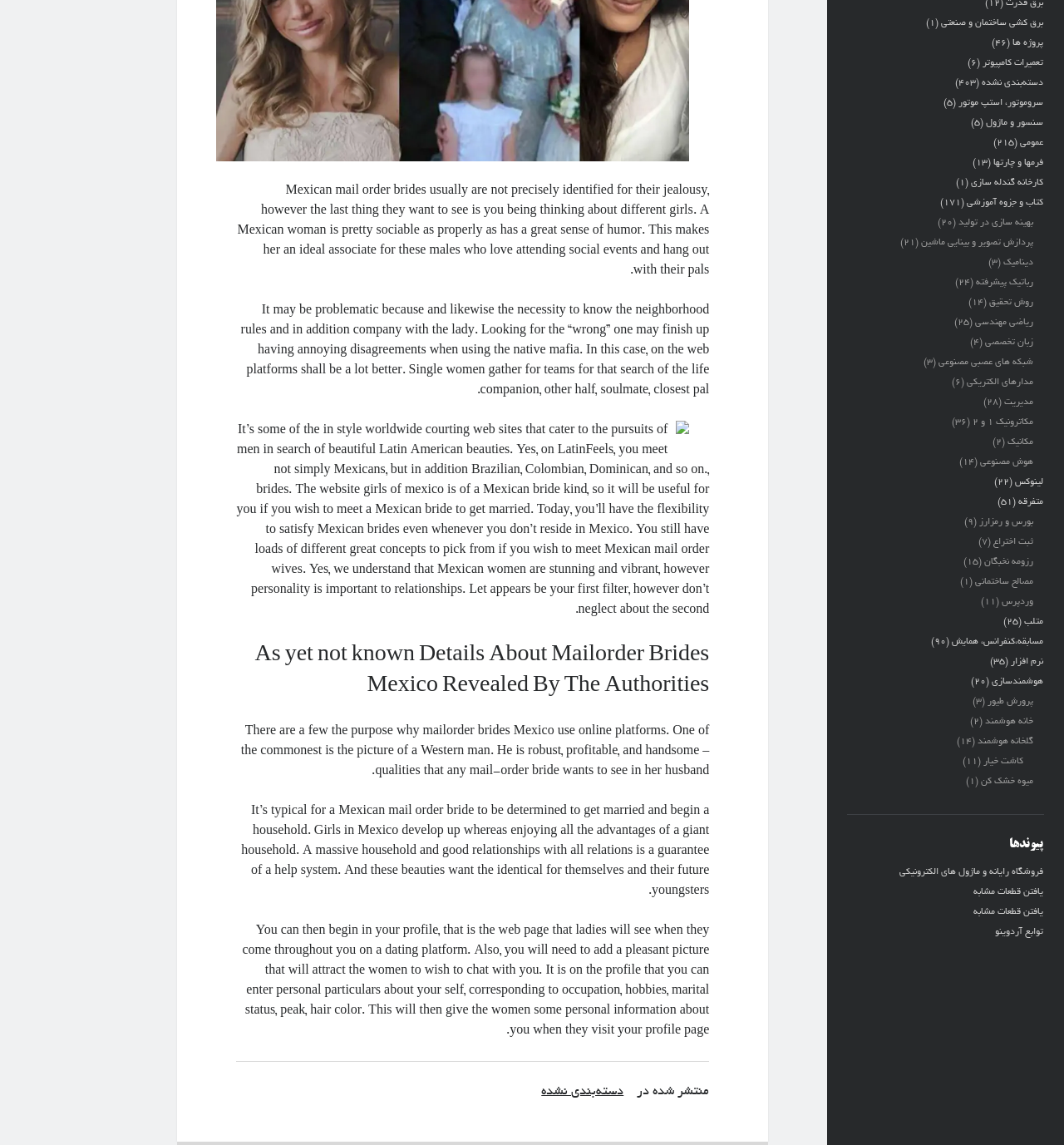Pinpoint the bounding box coordinates of the area that should be clicked to complete the following instruction: "Visit پروژه ها". The coordinates must be given as four float numbers between 0 and 1, i.e., [left, top, right, bottom].

[0.952, 0.034, 0.981, 0.042]